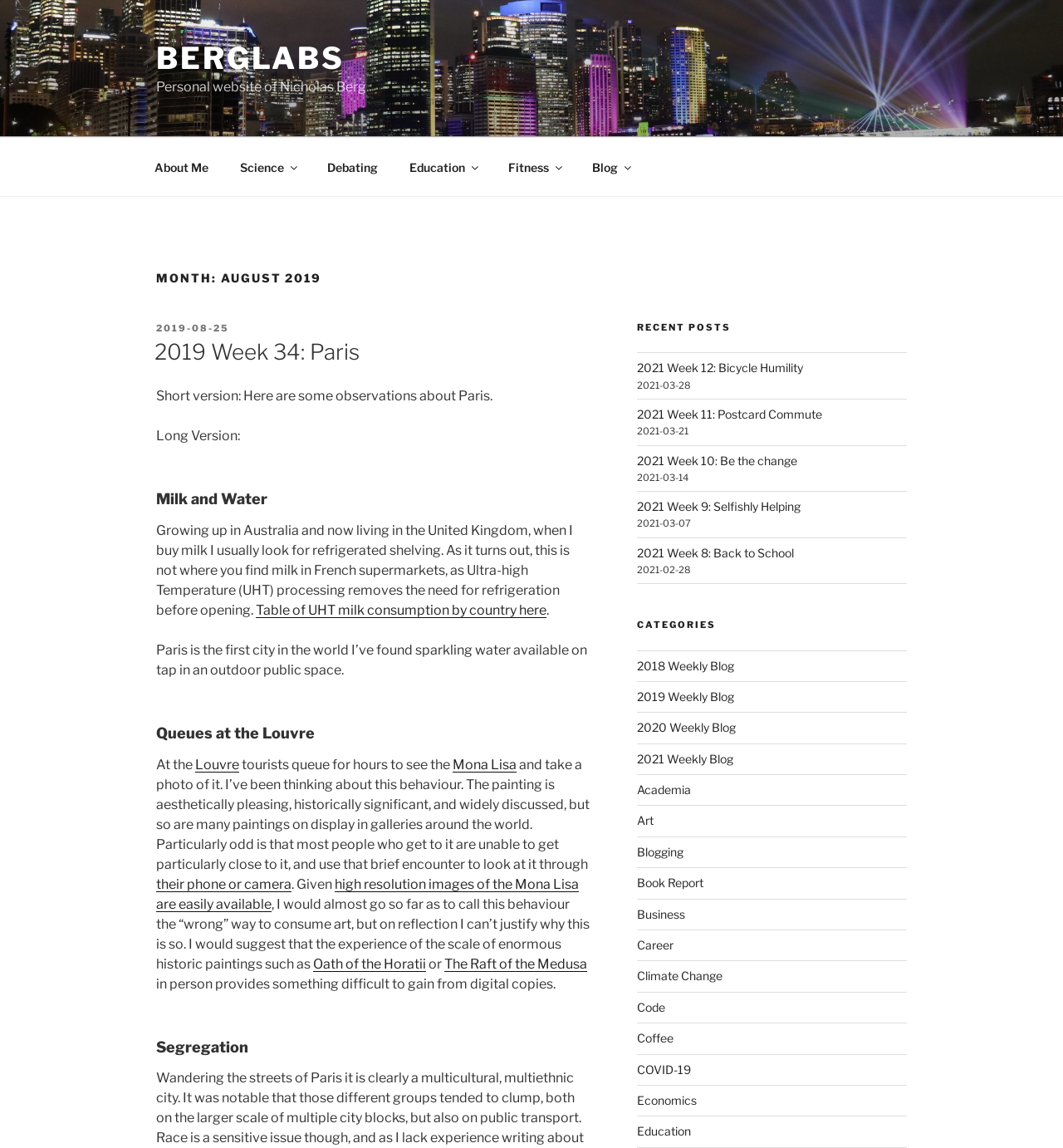What is the purpose of the link 'Table of UHT milk consumption by country here'?
Using the image as a reference, deliver a detailed and thorough answer to the question.

The link 'Table of UHT milk consumption by country here' is provided to give readers additional information about UHT milk consumption by country, which is relevant to the topic being discussed in the post.